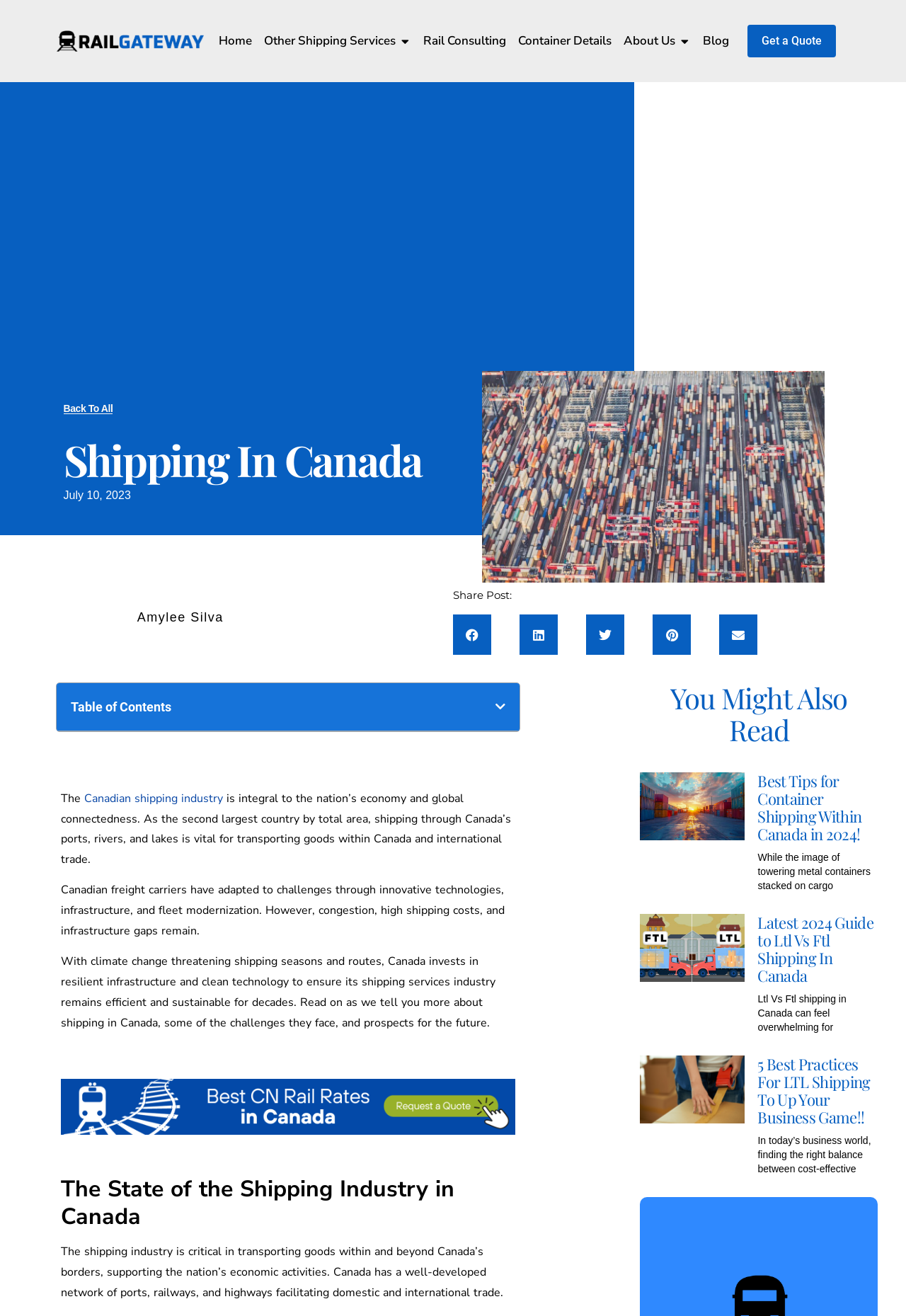Identify the bounding box coordinates for the element that needs to be clicked to fulfill this instruction: "Read more about shipping in Canada". Provide the coordinates in the format of four float numbers between 0 and 1: [left, top, right, bottom].

[0.093, 0.601, 0.246, 0.613]